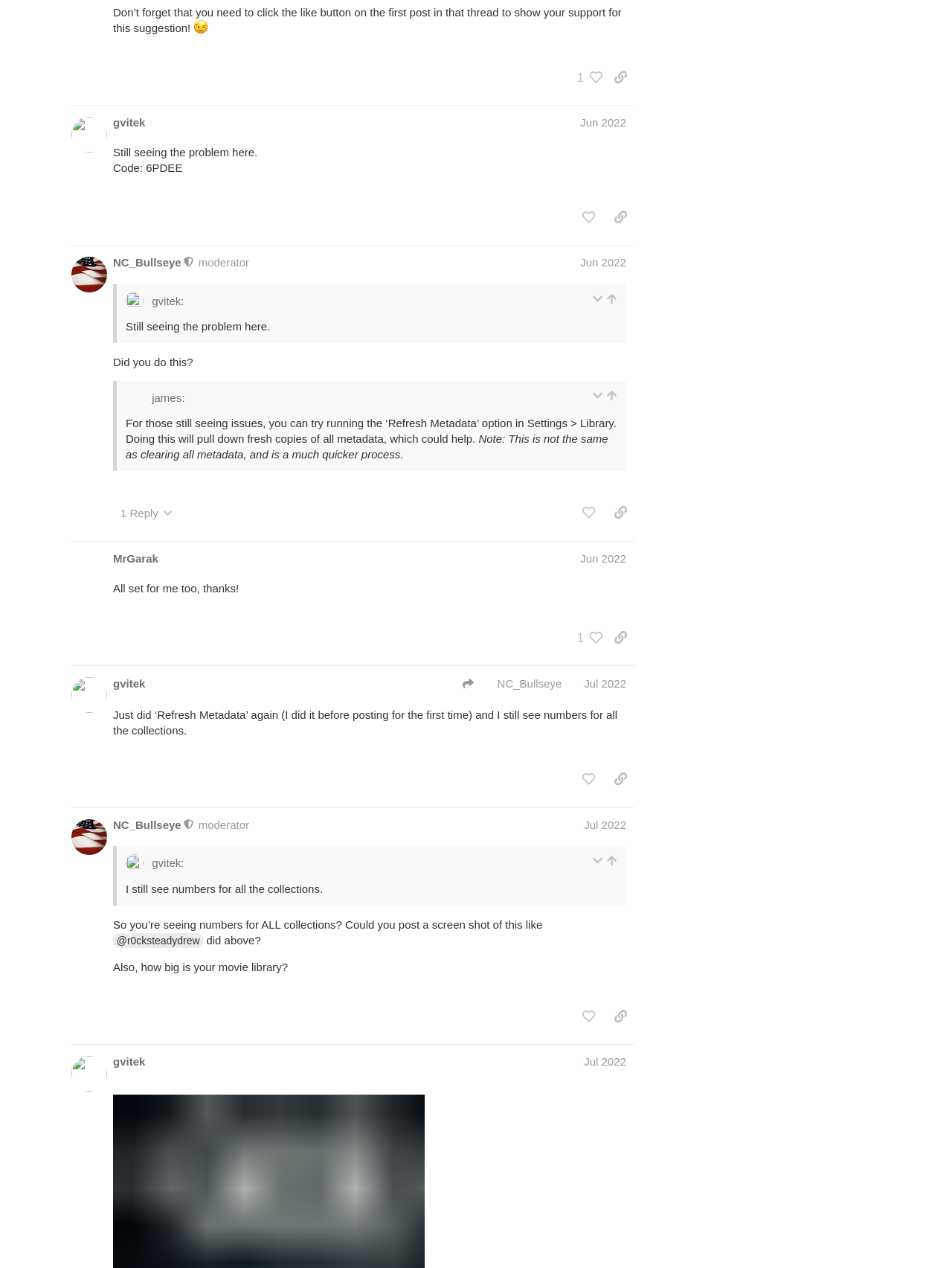Locate the bounding box coordinates for the element described below: "Nov 2020". The coordinates must be four float values between 0 and 1, formatted as [left, top, right, bottom].

[0.763, 0.162, 0.821, 0.19]